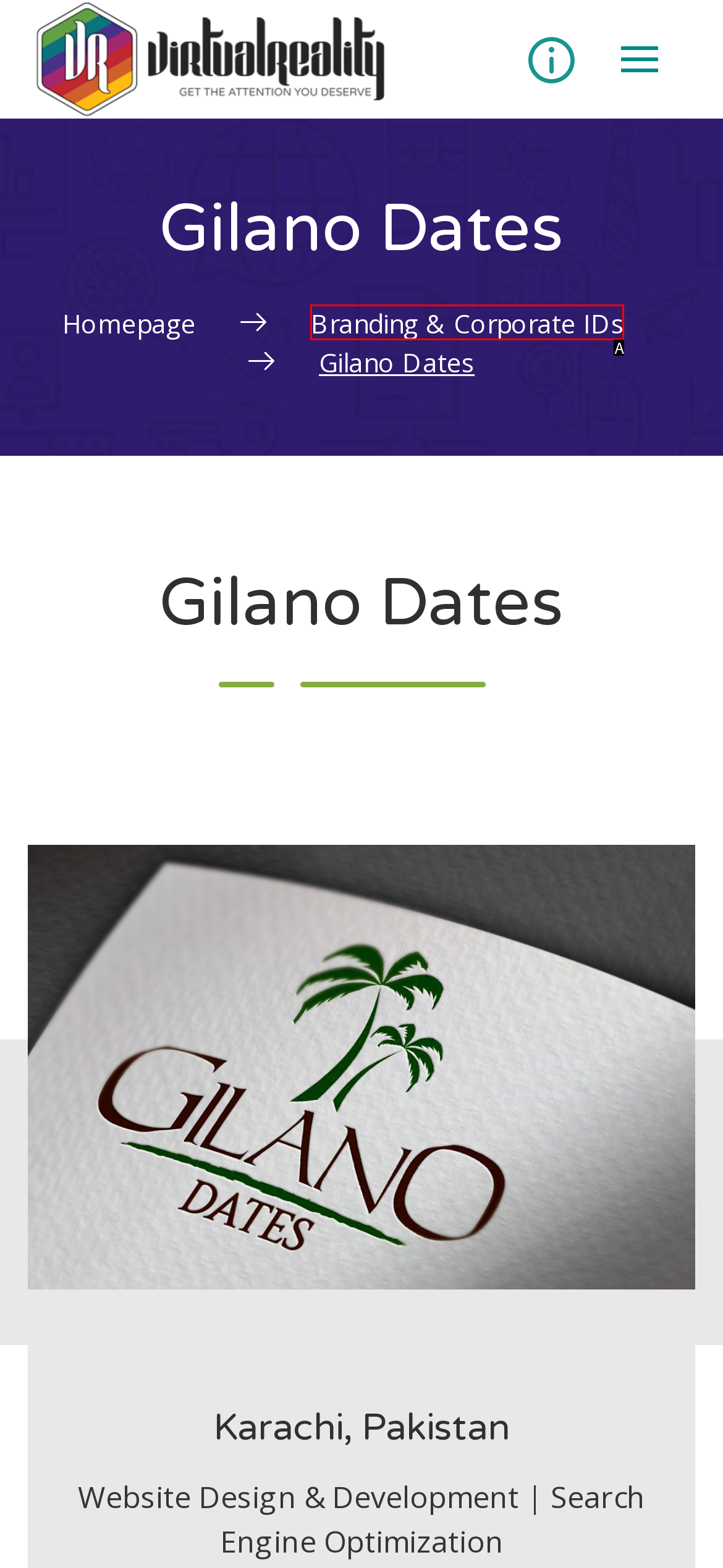Select the letter of the option that corresponds to: Branding & Corporate IDs
Provide the letter from the given options.

A